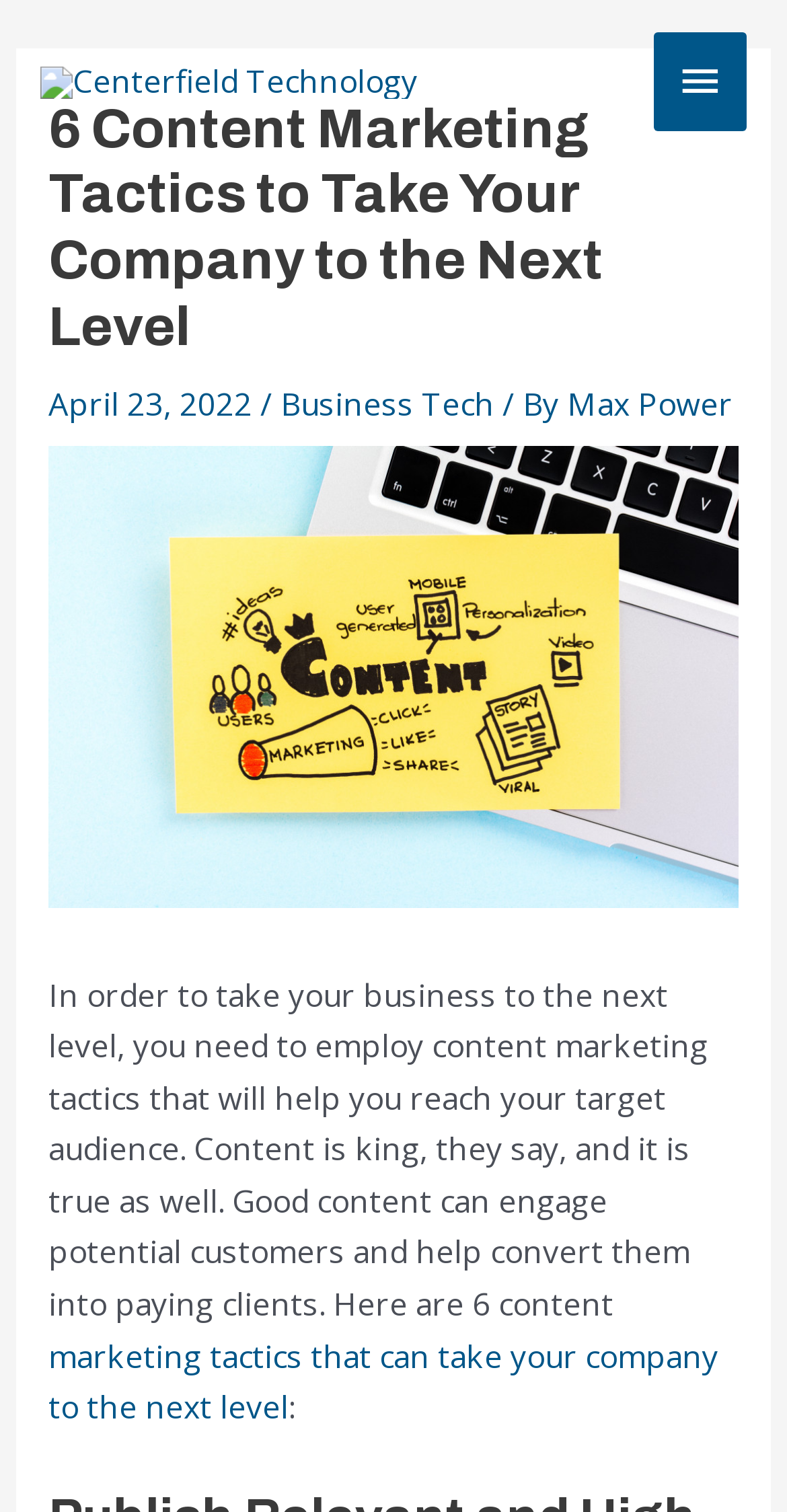Identify the bounding box coordinates for the UI element described by the following text: "Business Tech". Provide the coordinates as four float numbers between 0 and 1, in the format [left, top, right, bottom].

[0.356, 0.252, 0.628, 0.281]